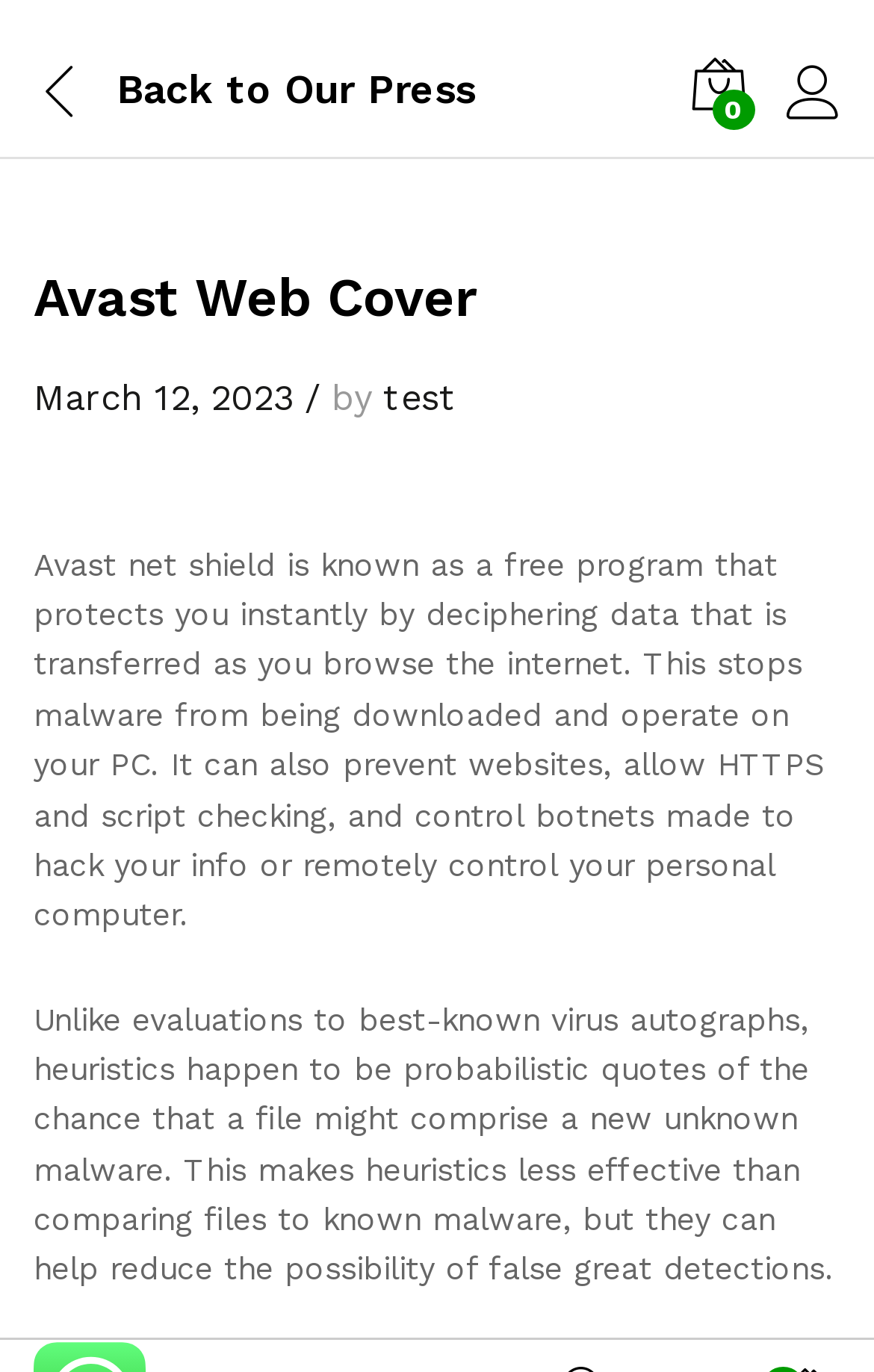Using the information in the image, give a detailed answer to the following question: What is Avast net shield?

Based on the webpage content, Avast net shield is described as a free program that protects users by deciphering data transferred while browsing the internet, stopping malware downloads, and operating on the PC.